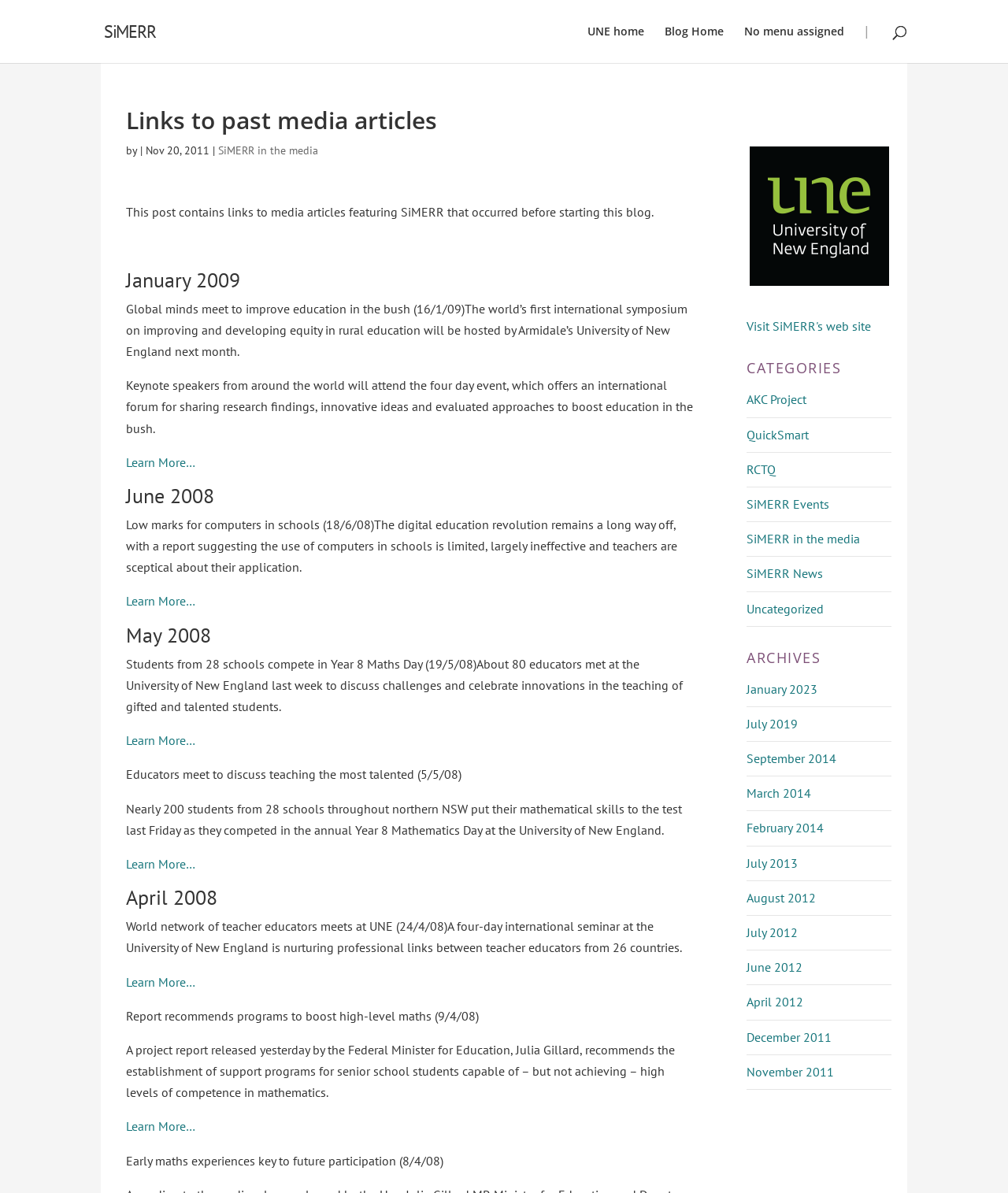Please find and report the bounding box coordinates of the element to click in order to perform the following action: "Go to UNE home". The coordinates should be expressed as four float numbers between 0 and 1, in the format [left, top, right, bottom].

[0.583, 0.022, 0.639, 0.053]